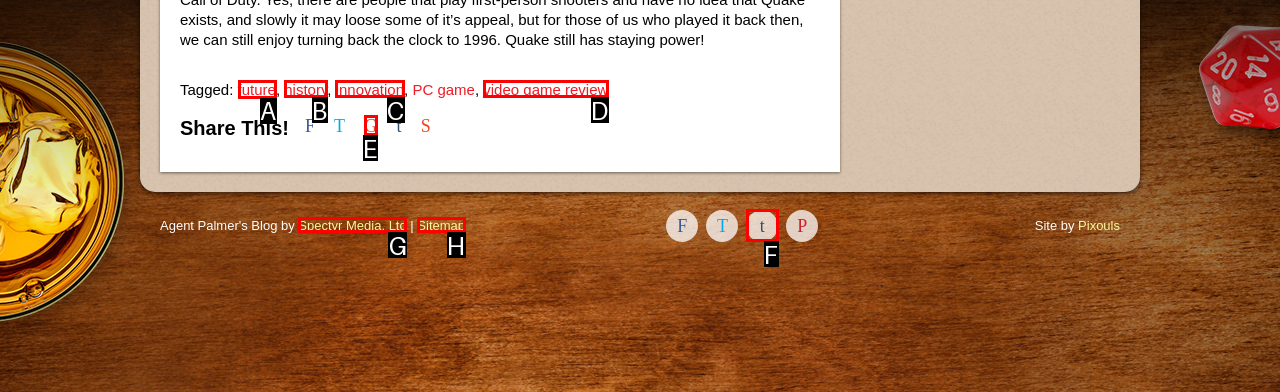For the instruction: Click on the 'future' link, which HTML element should be clicked?
Respond with the letter of the appropriate option from the choices given.

A